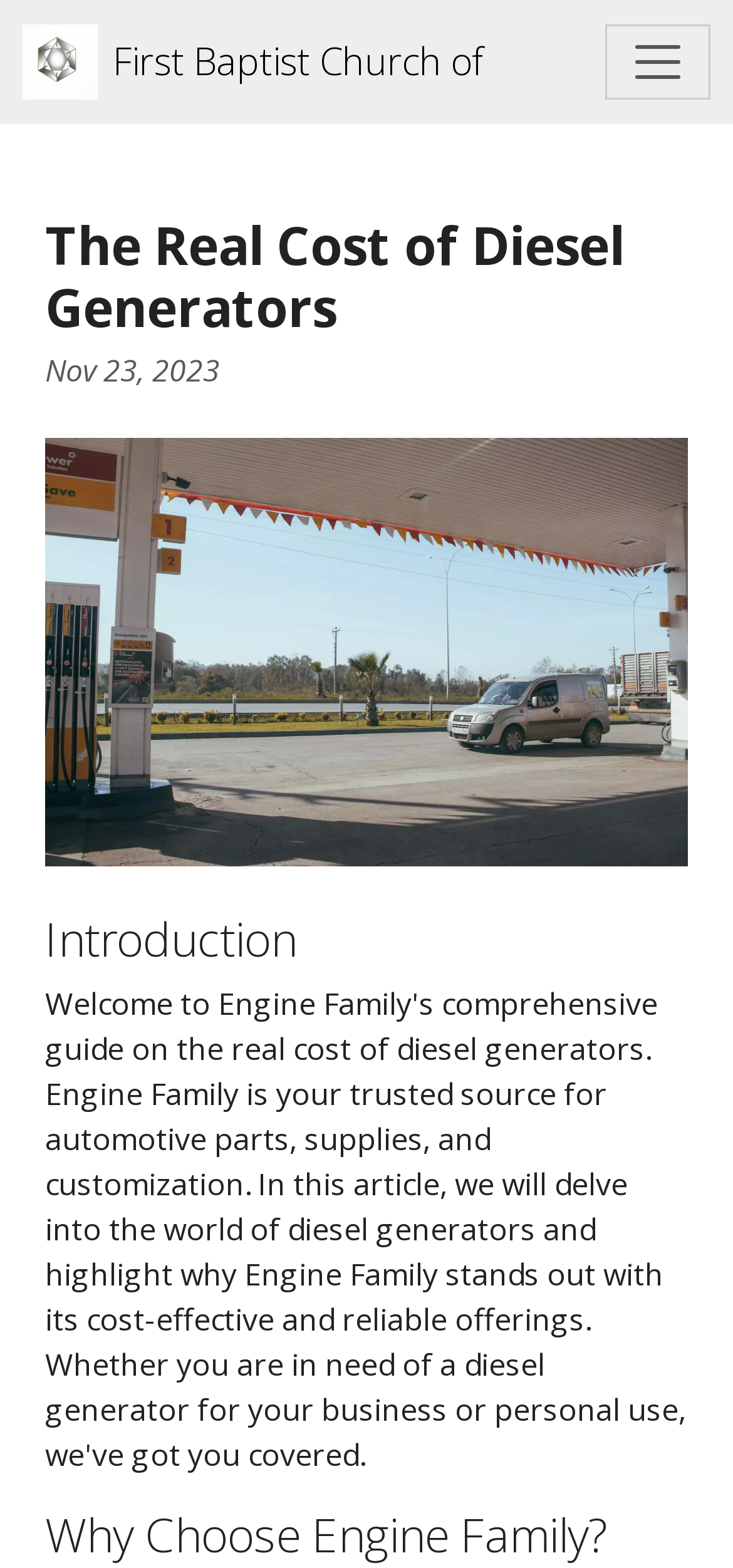How many headings are there in the HeaderAsNonLandmark section?
Using the image provided, answer with just one word or phrase.

2